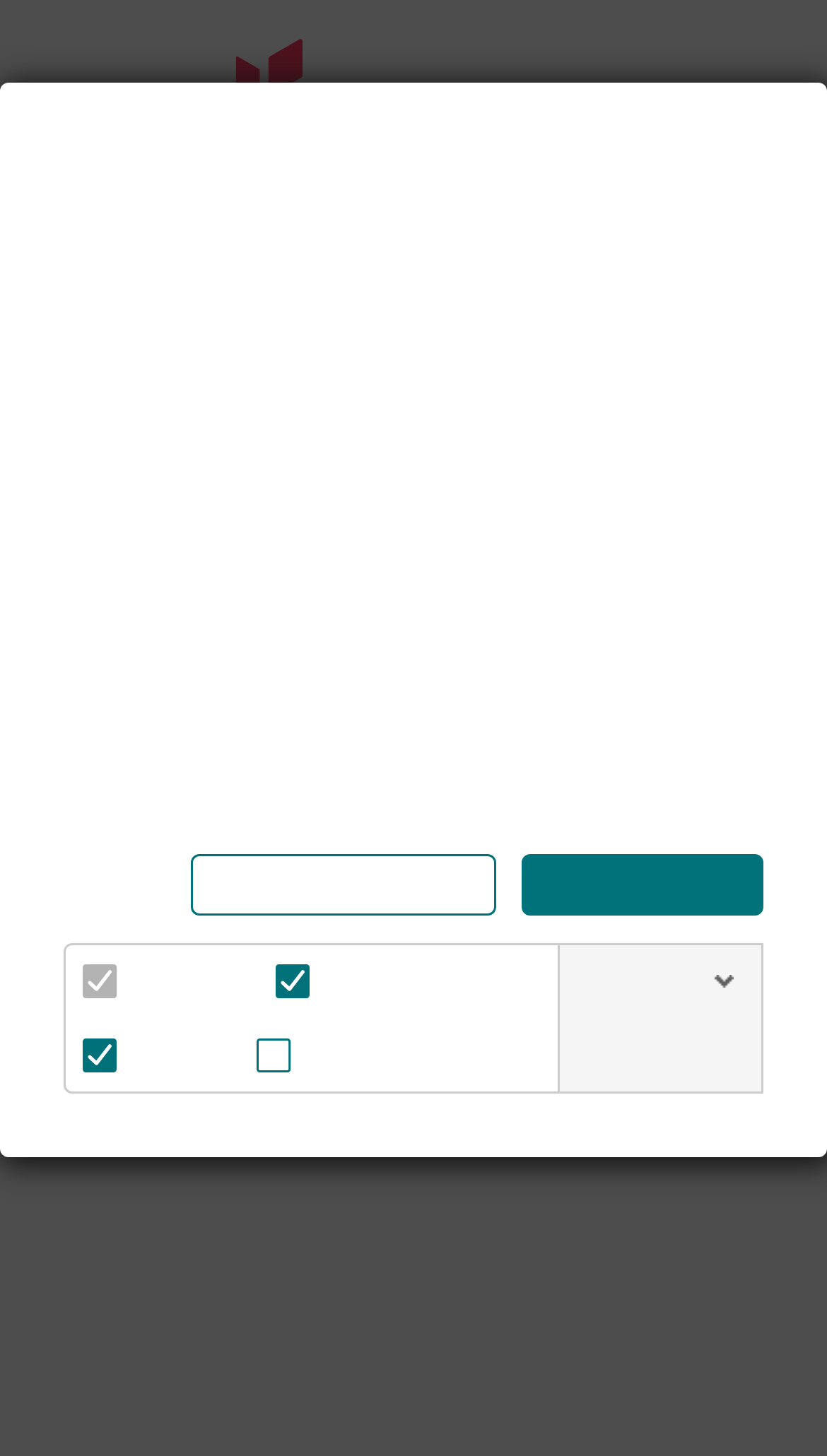Show the bounding box coordinates for the HTML element described as: "parent_node: Search aria-label="Equinor home page"".

[0.047, 0.012, 0.363, 0.134]